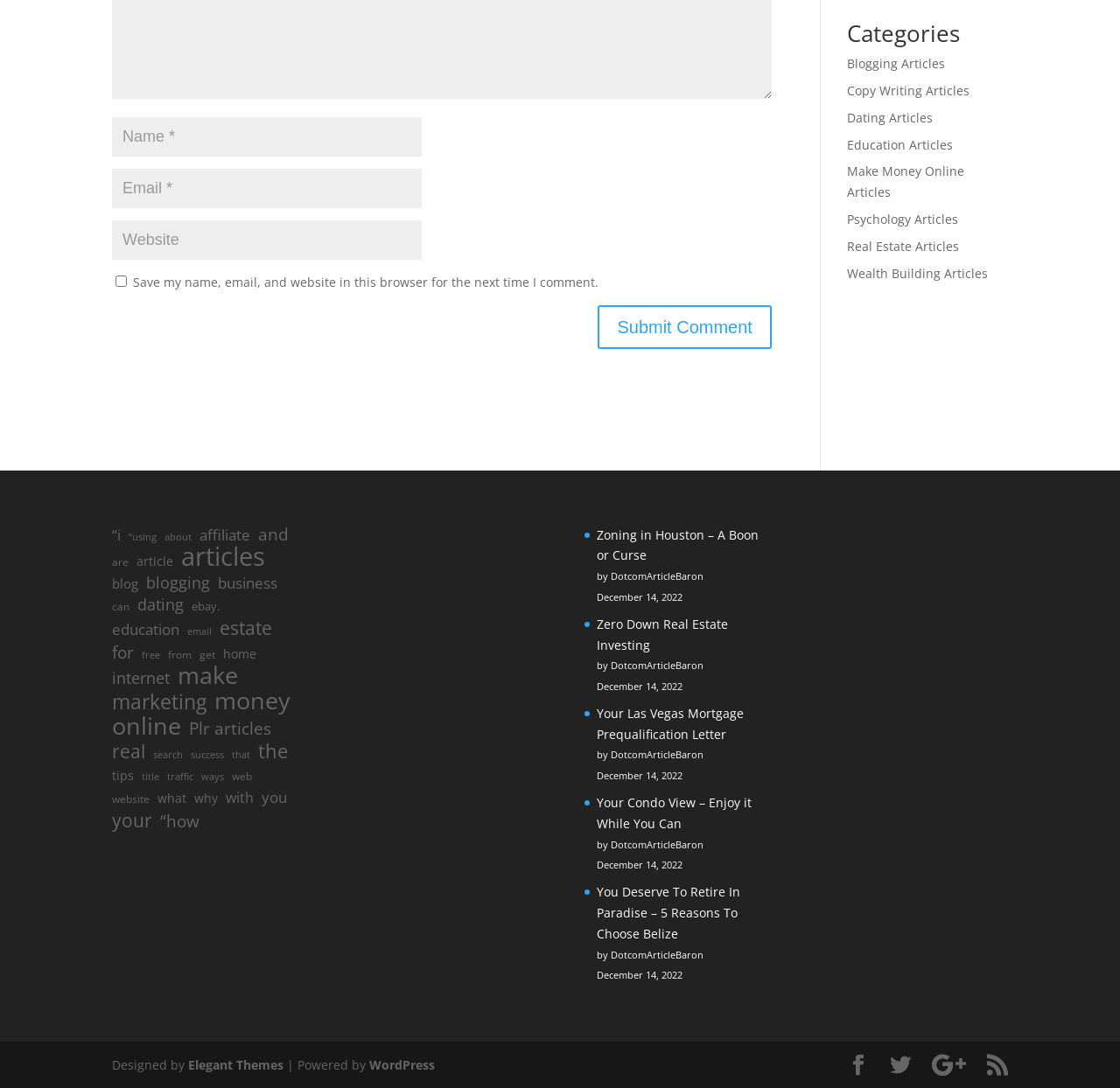What is the topic of the first article?
Please answer the question with a detailed and comprehensive explanation.

I read the title of the first article and saw that it is about 'Zoning in Houston – A Boon or Curse'.